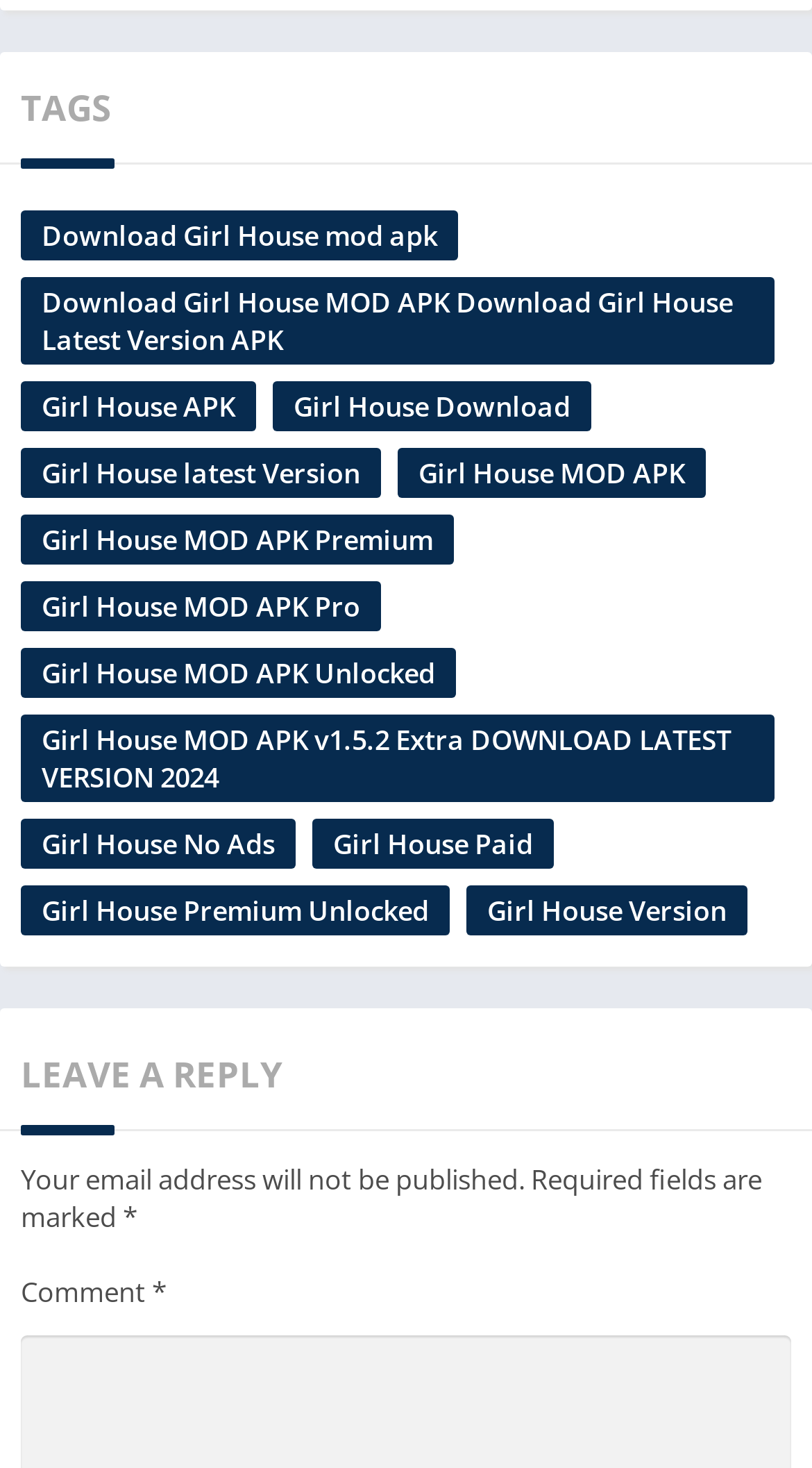How many links are available on the webpage?
Look at the image and answer the question with a single word or phrase.

14